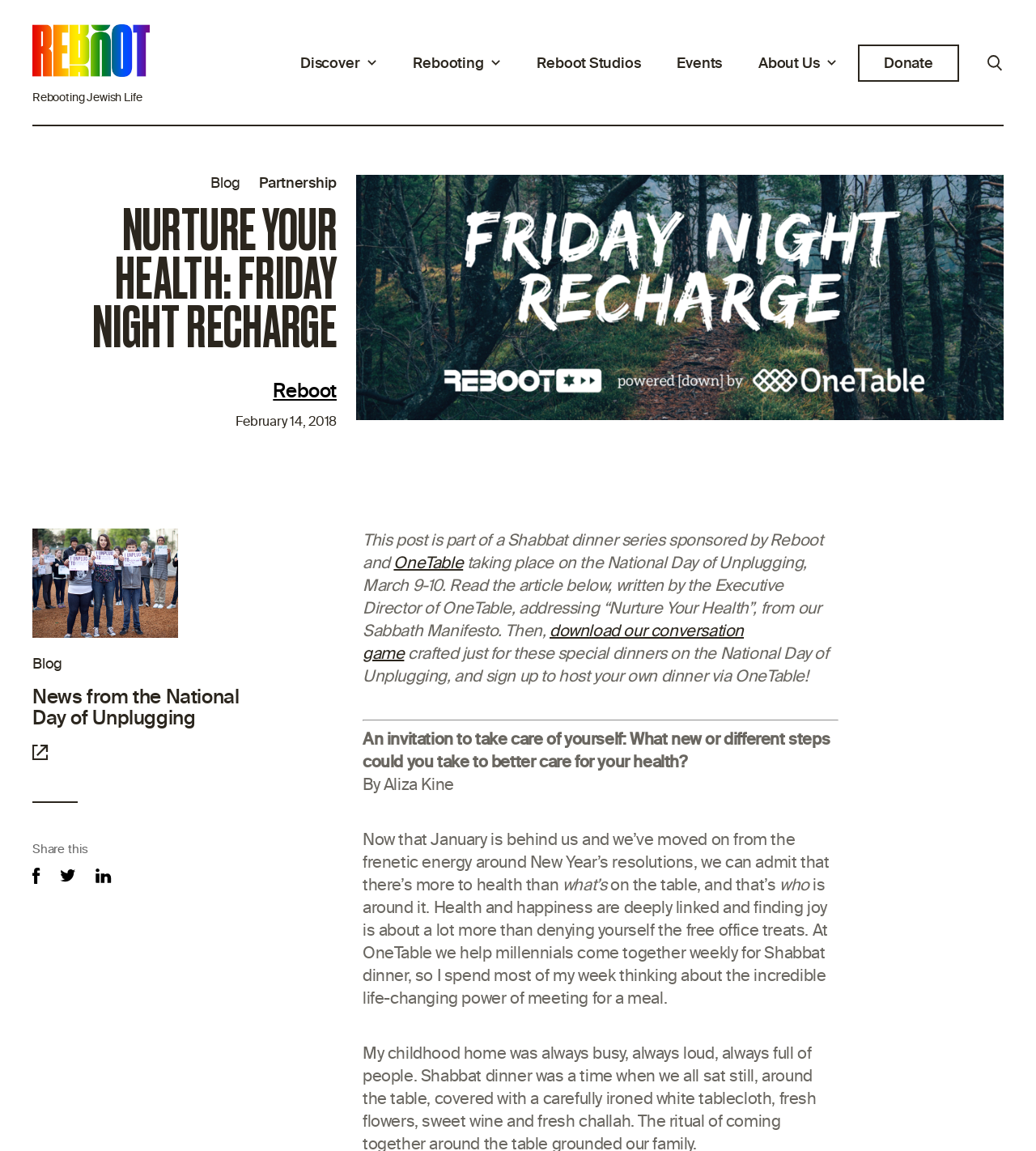Please identify the bounding box coordinates of the element's region that should be clicked to execute the following instruction: "Visit the Facebook page". The bounding box coordinates must be four float numbers between 0 and 1, i.e., [left, top, right, bottom].

None